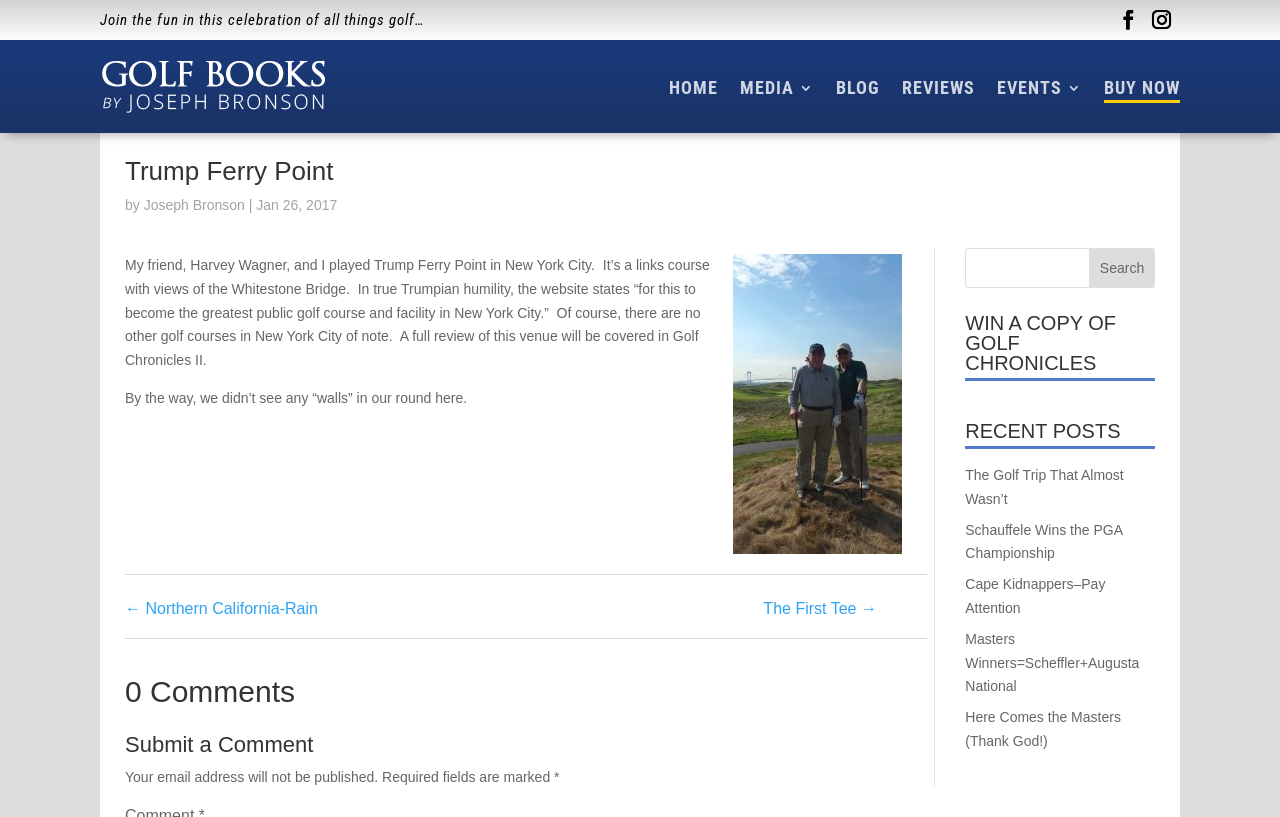Provide your answer to the question using just one word or phrase: Who is the author of the golf blog?

Joseph Bronson